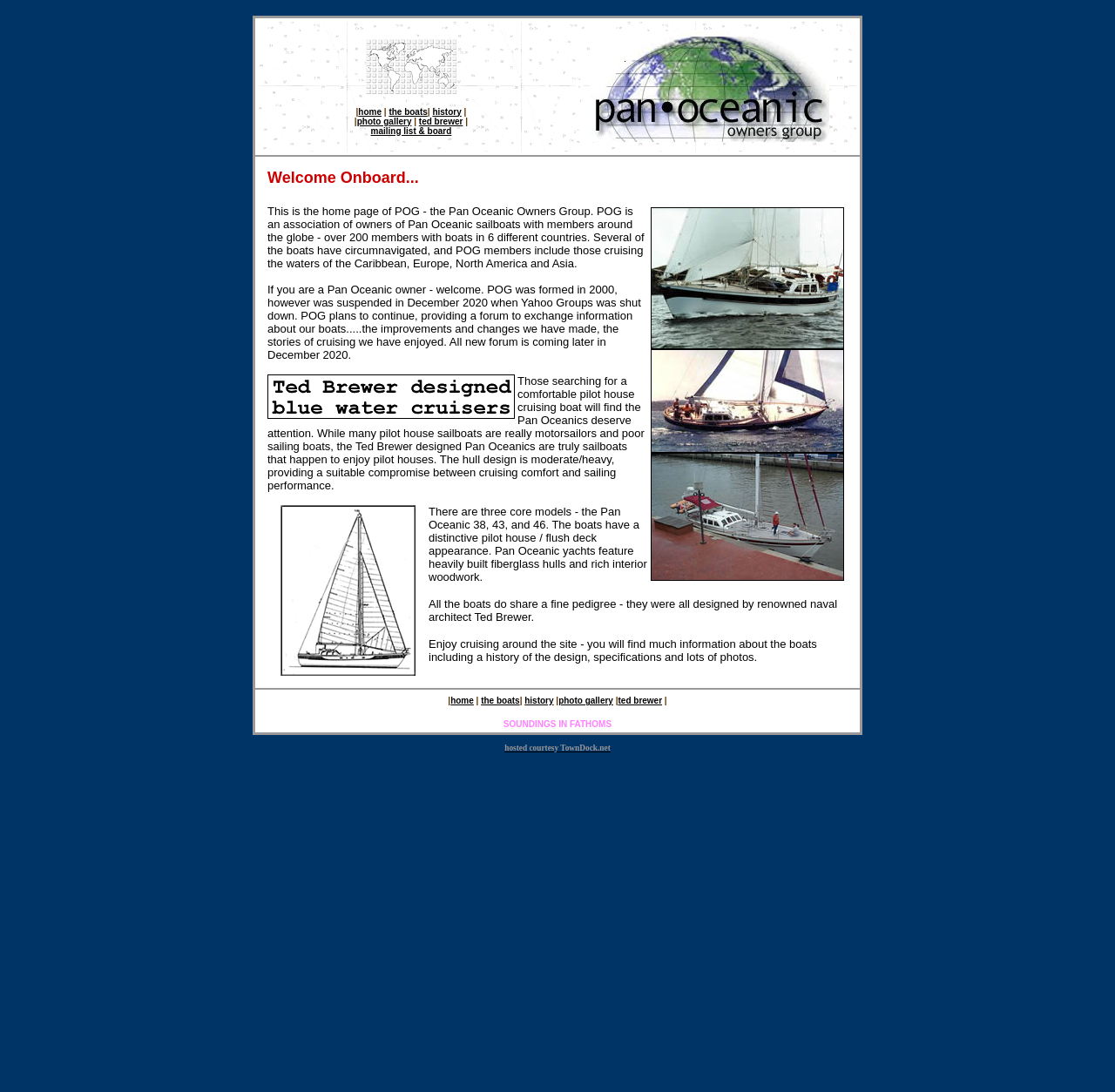How many members are there in the Pan Oceanic Owners Group?
Using the image, provide a concise answer in one word or a short phrase.

Over 200